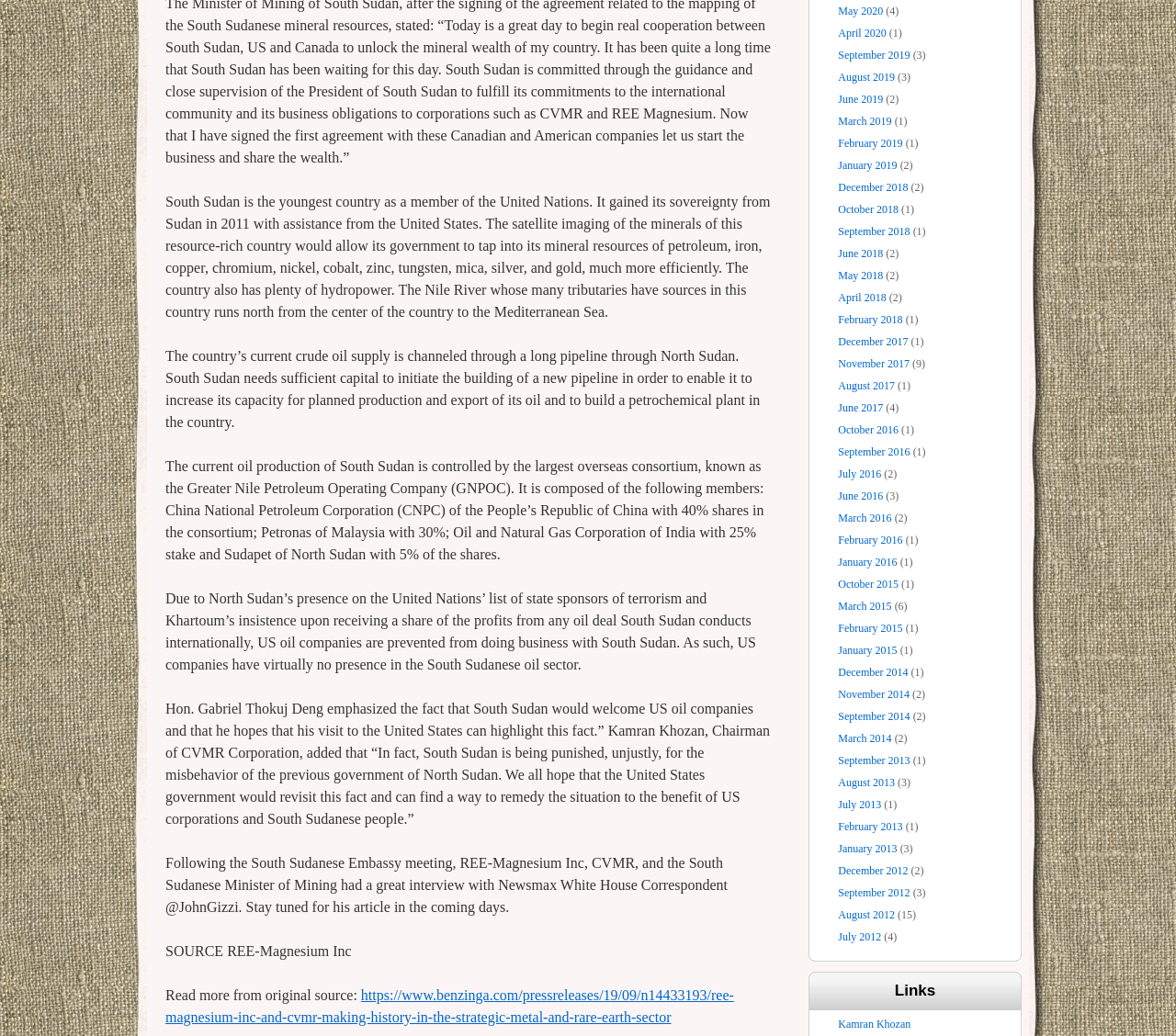Respond to the question below with a single word or phrase:
What is the topic of the webpage?

South Sudan and its oil industry